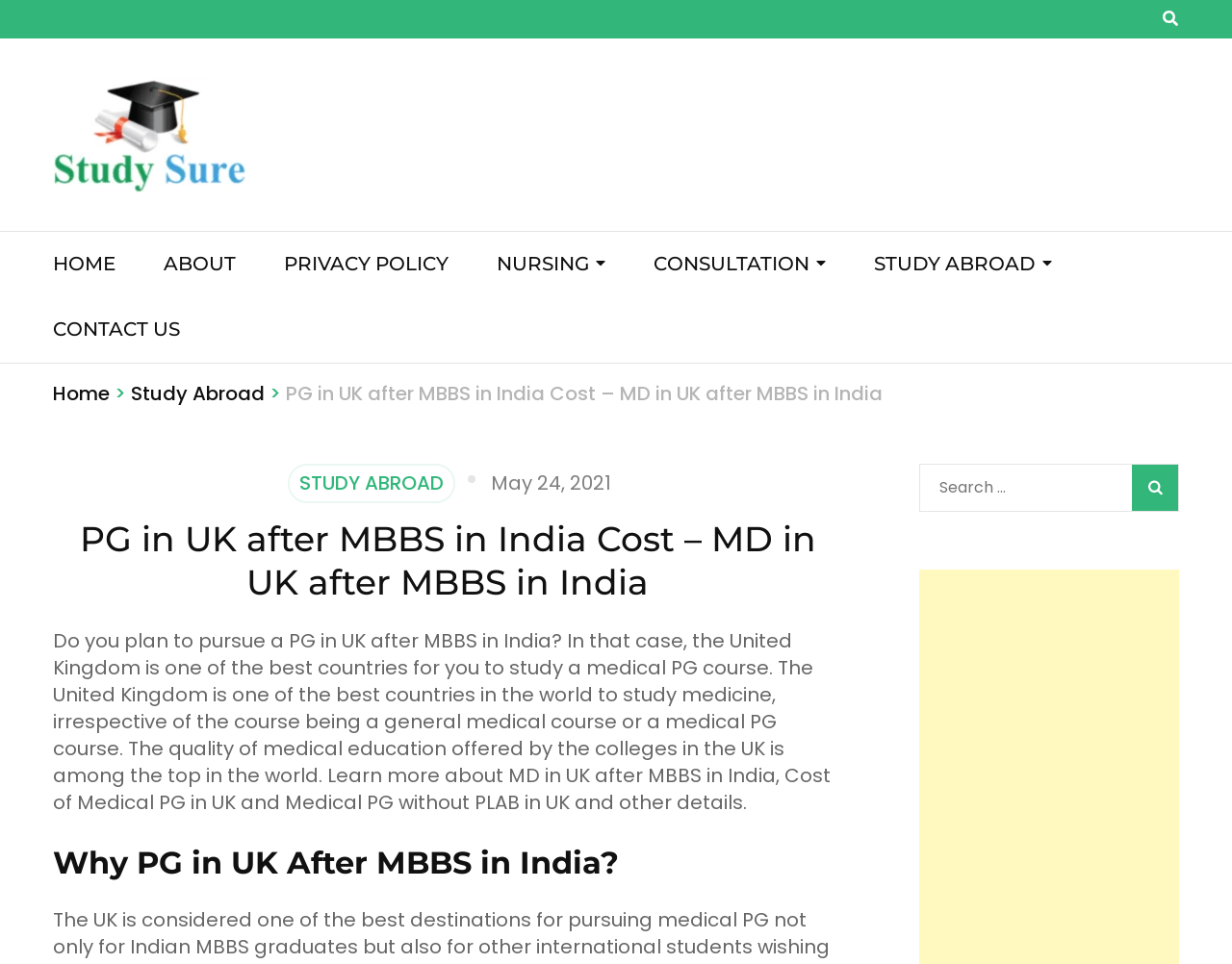Provide the bounding box coordinates for the area that should be clicked to complete the instruction: "Click the STUDY ABROAD link".

[0.709, 0.241, 0.841, 0.308]